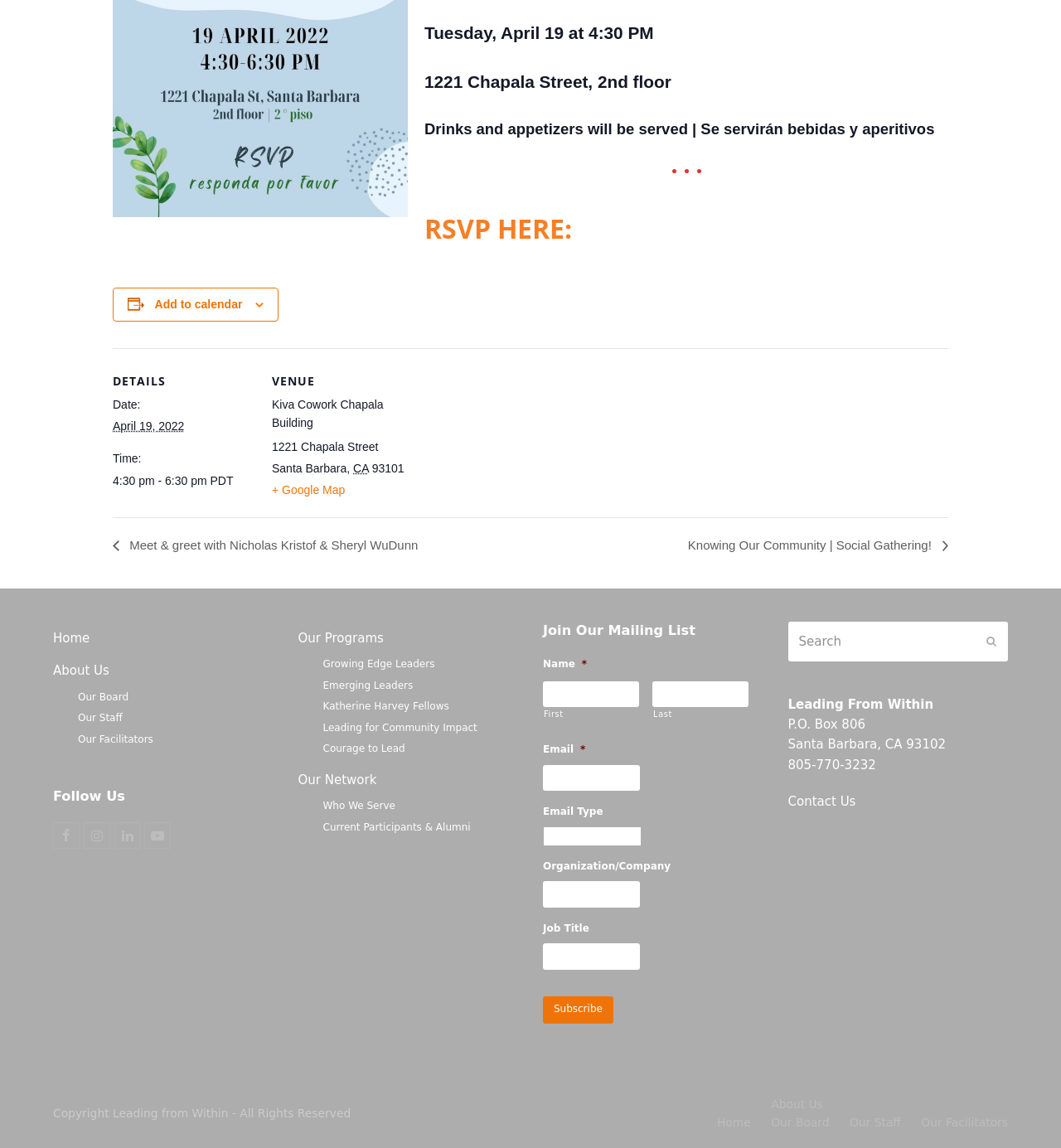Please find the bounding box coordinates in the format (top-left x, top-left y, bottom-right x, bottom-right y) for the given element description. Ensure the coordinates are floating point numbers between 0 and 1. Description: name="input_2"

[0.512, 0.666, 0.603, 0.689]